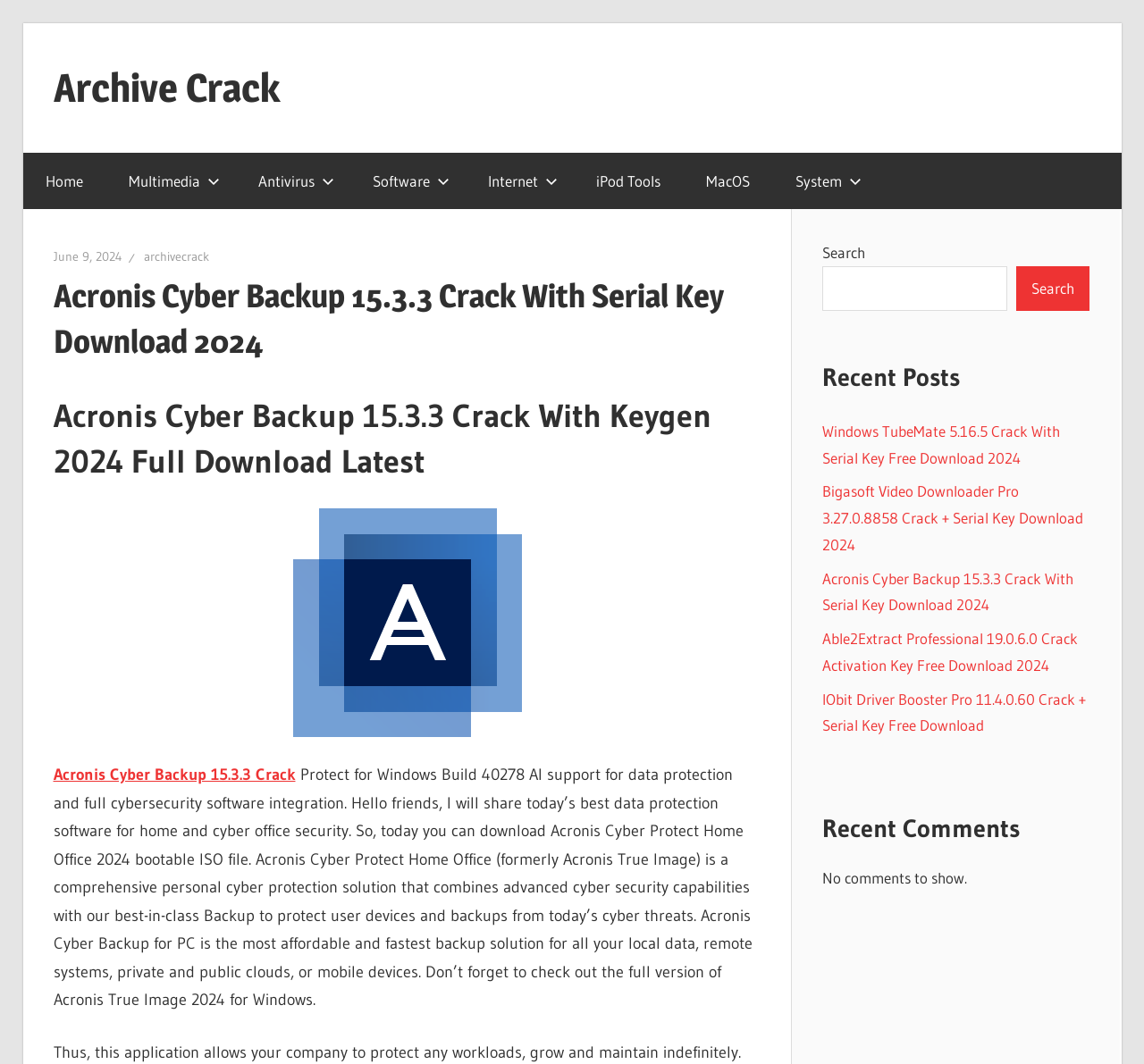Give a full account of the webpage's elements and their arrangement.

The webpage is about Acronis Cyber Backup 15.3.3 Crack, a reliable backup solution. At the top left, there is a "Skip to content" link. Next to it, there is a "Primary Menu" navigation bar with 7 links: "Home", "Multimedia", "Antivirus", "Software", "Internet", "iPod Tools", and "MacOS". 

Below the navigation bar, there are three headings: "Acronis Cyber Backup 15.3.3 Crack With Serial Key Download 2024", "Acronis Cyber Backup 15.3.3 Crack With Keygen 2024 Full Download Latest", and "Acronis Cyber Backup 12.5.1.16428 Crack With Serial Key Download 2023". The third heading has an image associated with it.

Following these headings, there is a long paragraph of text describing Acronis Cyber Protect Home Office 2024, a comprehensive personal cyber protection solution. Below this text, there is a link to "Acronis Cyber Backup 15.3.3 Crack".

On the right side of the page, there is a search box with a "Search" button. Below the search box, there is a "Recent Posts" heading, followed by 5 links to different software crack downloads, including the one mentioned in the title. Finally, there is a "Recent Comments" heading, but it indicates that there are no comments to show.